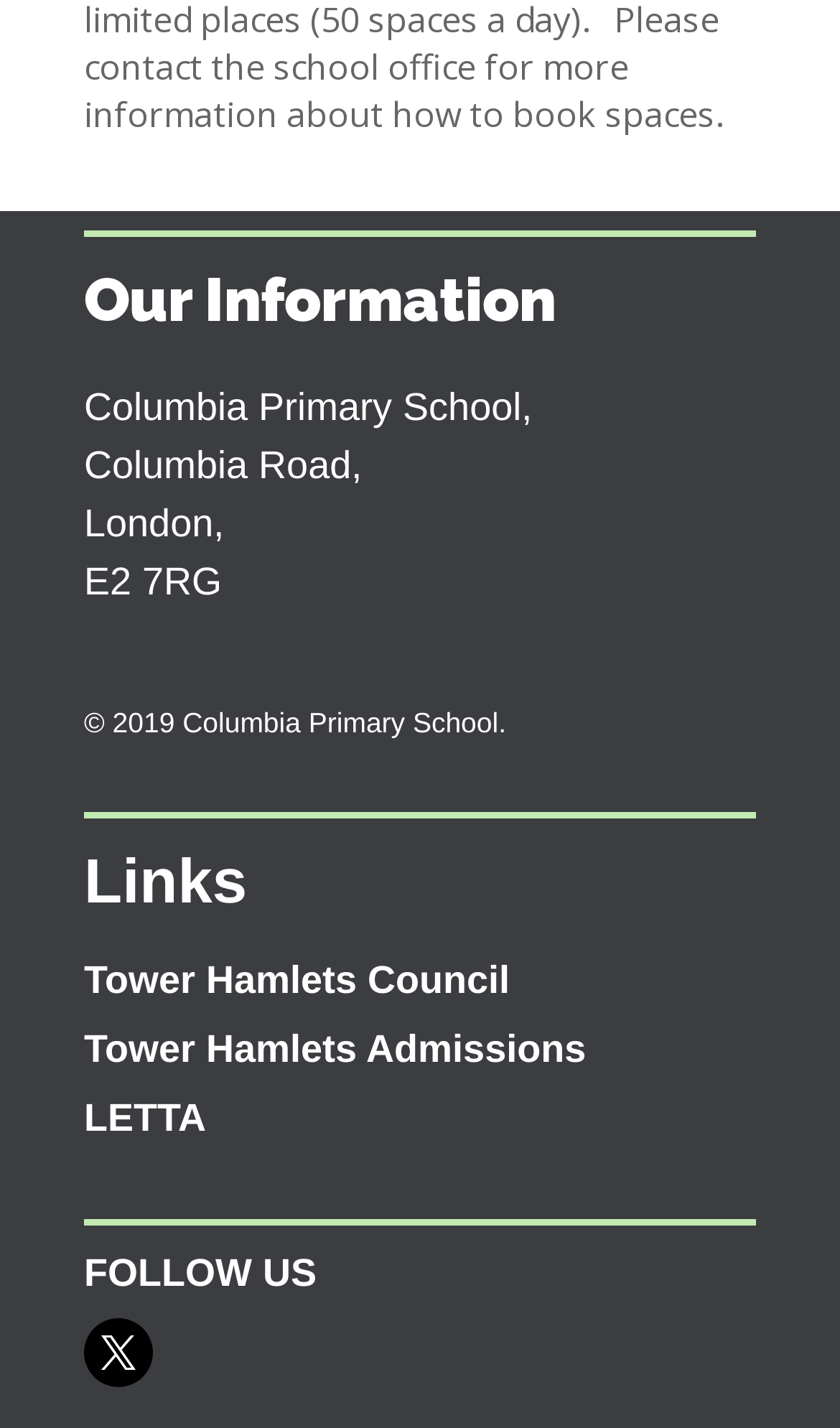What is the social media icon?
Using the image as a reference, deliver a detailed and thorough answer to the question.

I found the social media icon by looking at the link element located at [0.1, 0.923, 0.182, 0.971]. The icon is represented by the Unicode character ''.